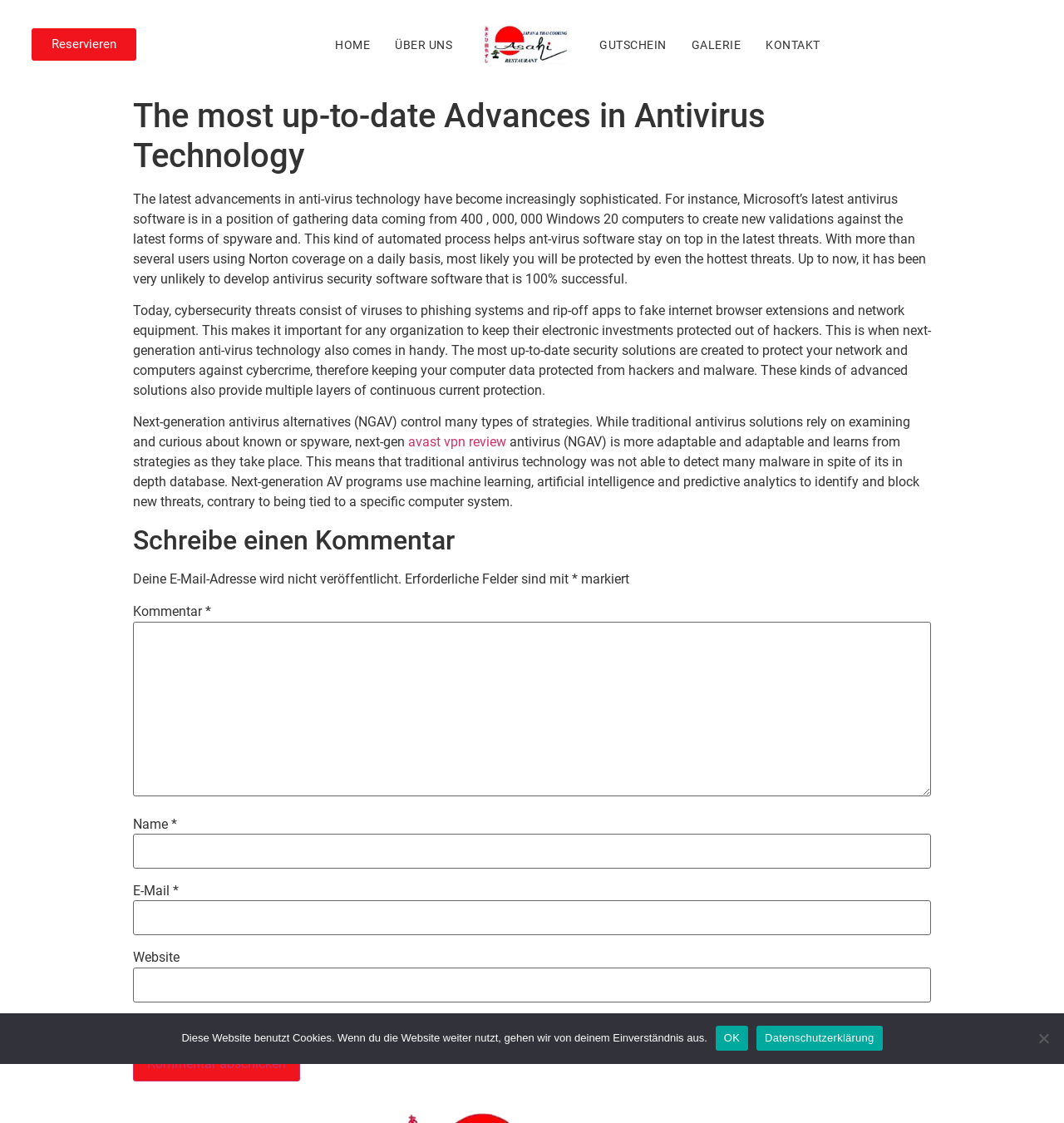Generate the main heading text from the webpage.

The most up-to-date Advances in Antivirus Technology